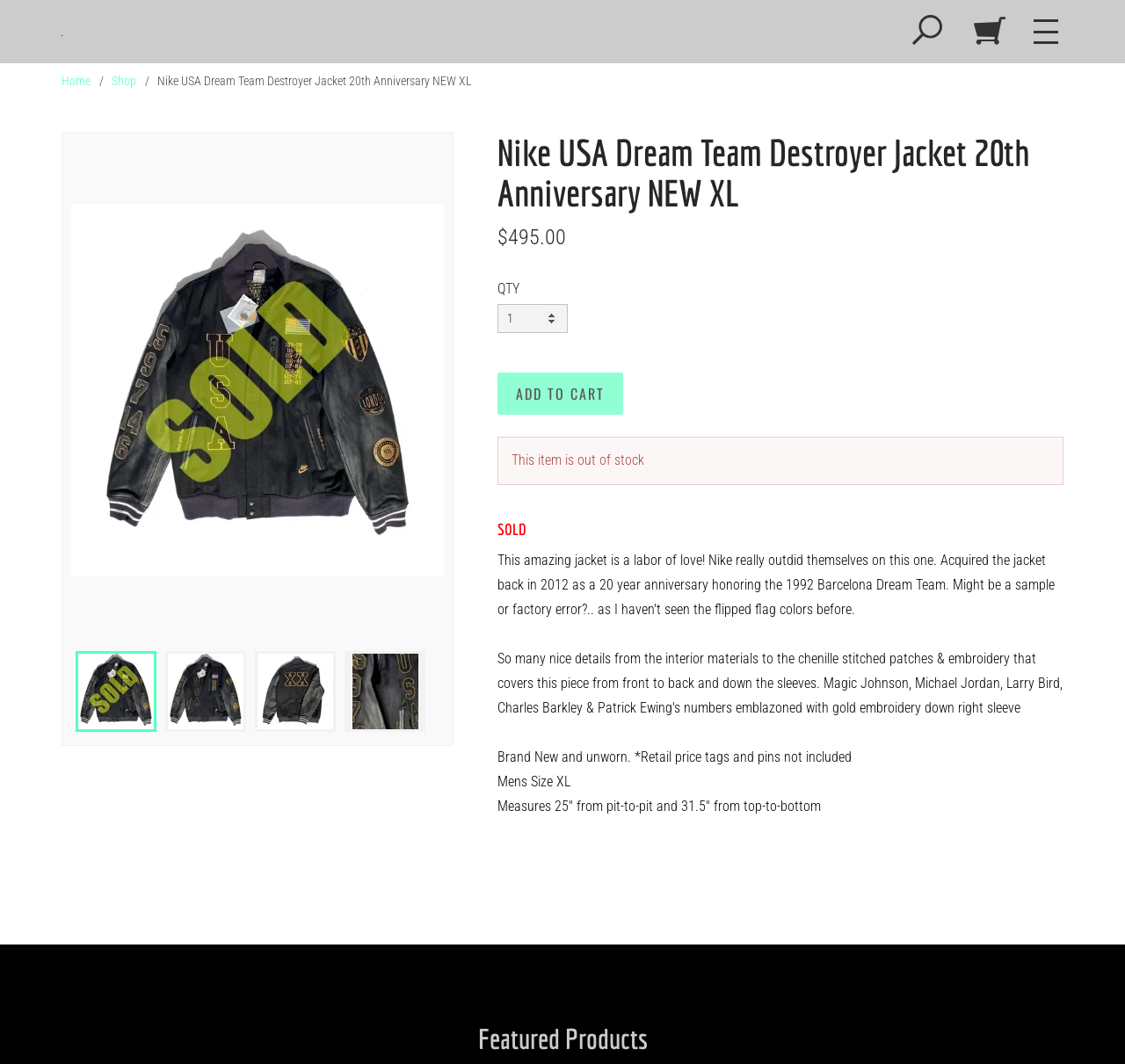What is the price of the Nike jacket?
Based on the image, give a concise answer in the form of a single word or short phrase.

$495.00